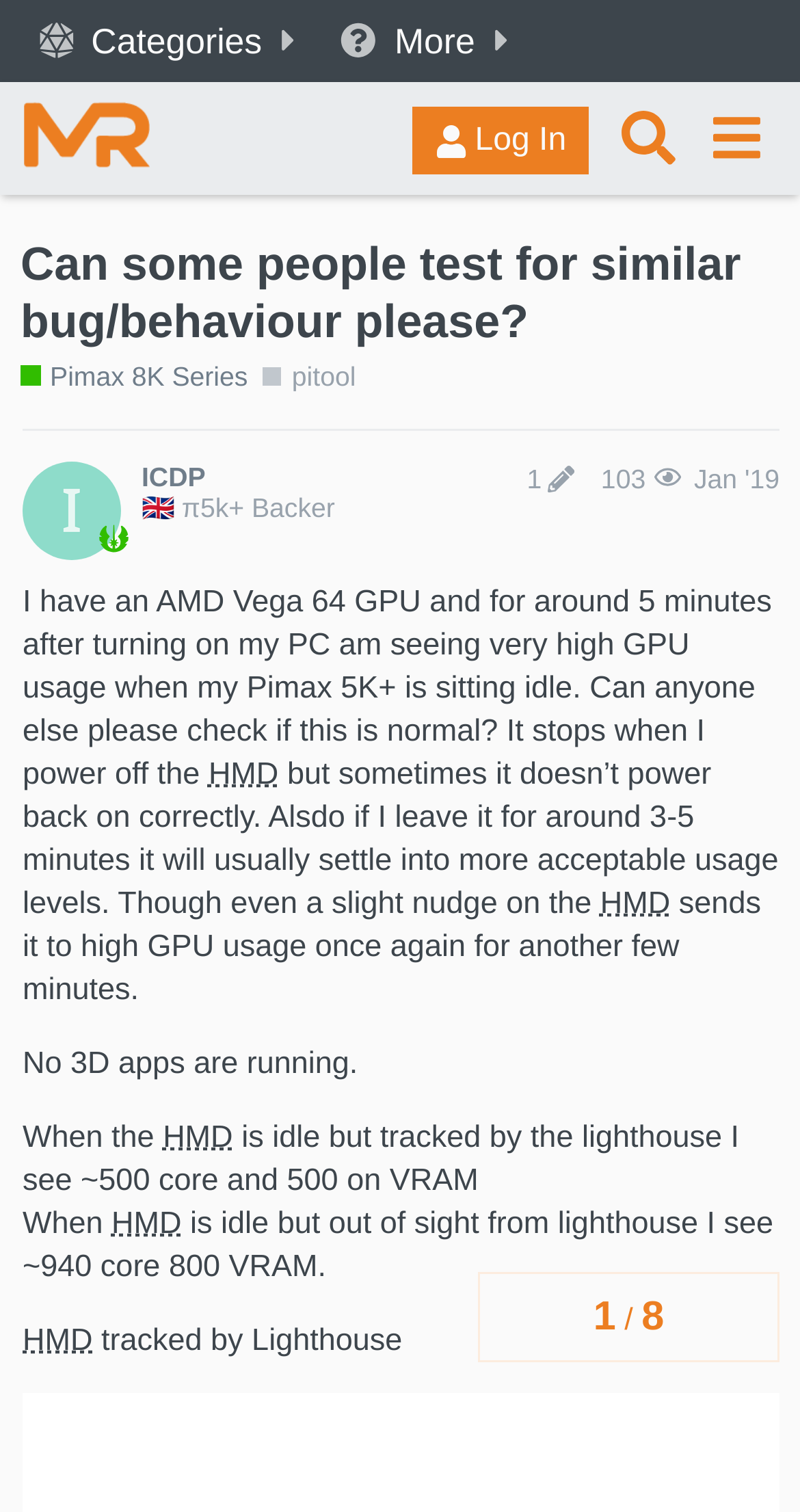Based on the image, please elaborate on the answer to the following question:
How many views does the post have?

I found the view count by looking at the generic element '103 view(s)' which is located below the post edit history button.